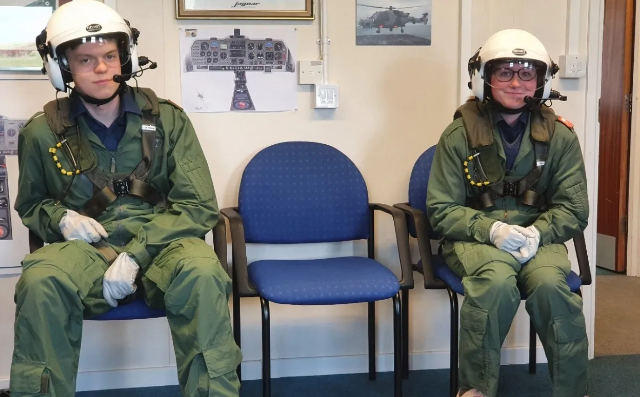Analyze the image and describe all key details you can observe.

In the image, two young cadets are seated side by side in a preparation area, both dressed in flight suits, complete with helmets and headsets, illustrating their readiness for air experience flights. Their expressions convey a mix of anticipation and focus as they gear up for an upcoming adventure. The empty chair between them suggests camaraderie and a moment of waiting before a new experience. Behind them, the walls feature flight-related visuals, including a cockpit diagram and a photograph of aircraft, enhancing the aviation ambiance of the setting. This scene encapsulates the essence of cadet life, which emphasizes learning and practical experience, particularly within the exciting realm of aviation.